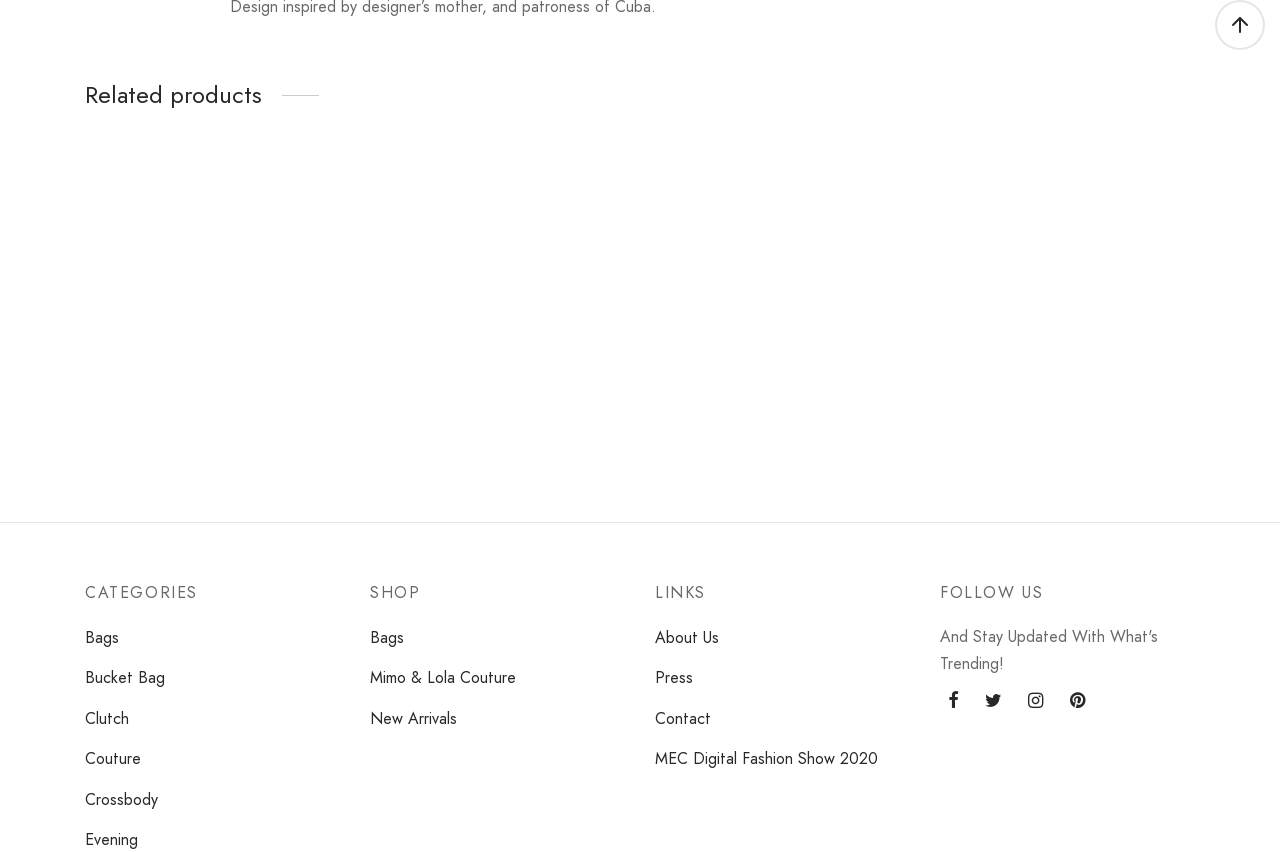Locate the coordinates of the bounding box for the clickable region that fulfills this instruction: "Scroll to top".

[0.949, 0.0, 0.988, 0.059]